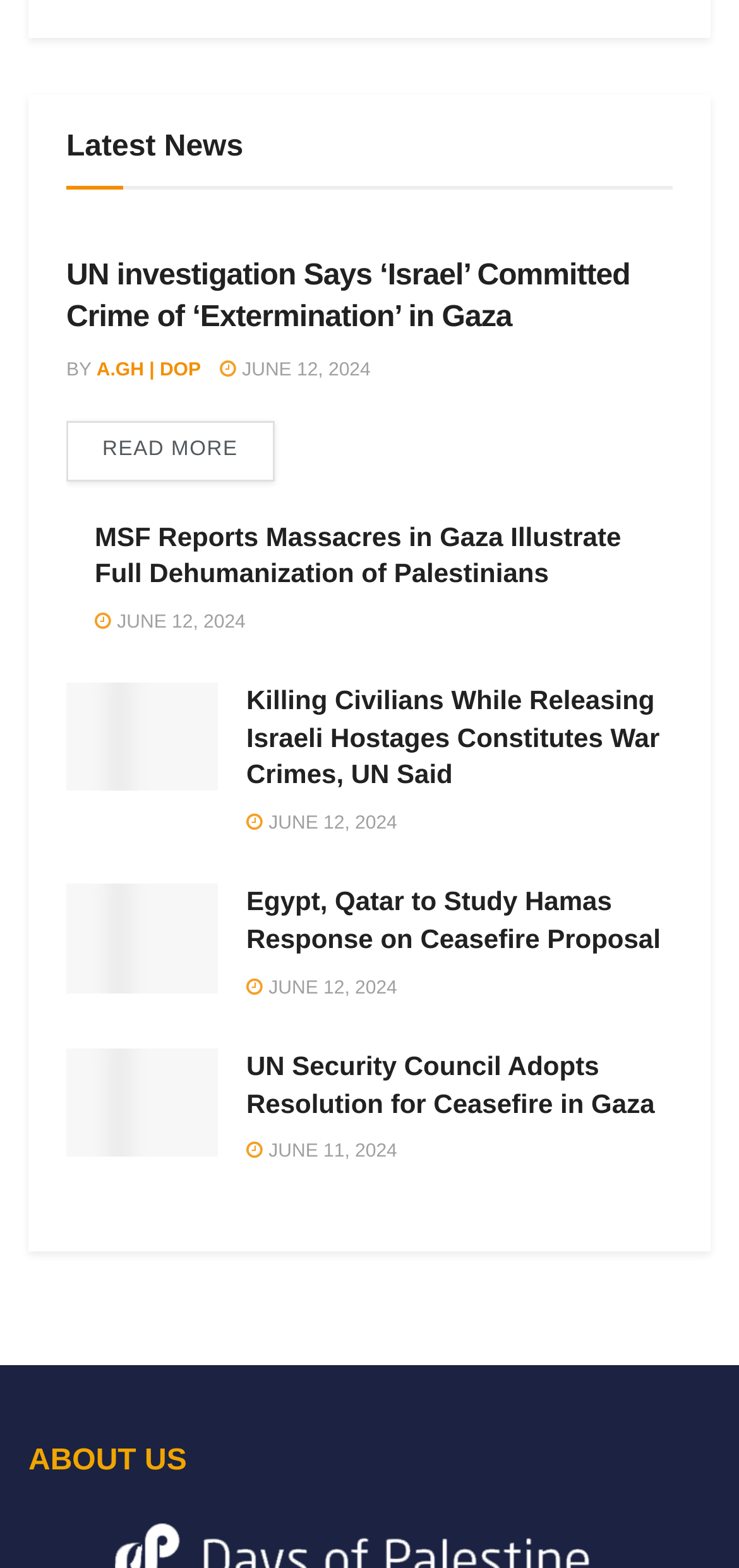Pinpoint the bounding box coordinates of the clickable area needed to execute the instruction: "Read about UN Security Council Adopts Resolution for Ceasefire in Gaza". The coordinates should be specified as four float numbers between 0 and 1, i.e., [left, top, right, bottom].

[0.333, 0.67, 0.886, 0.713]